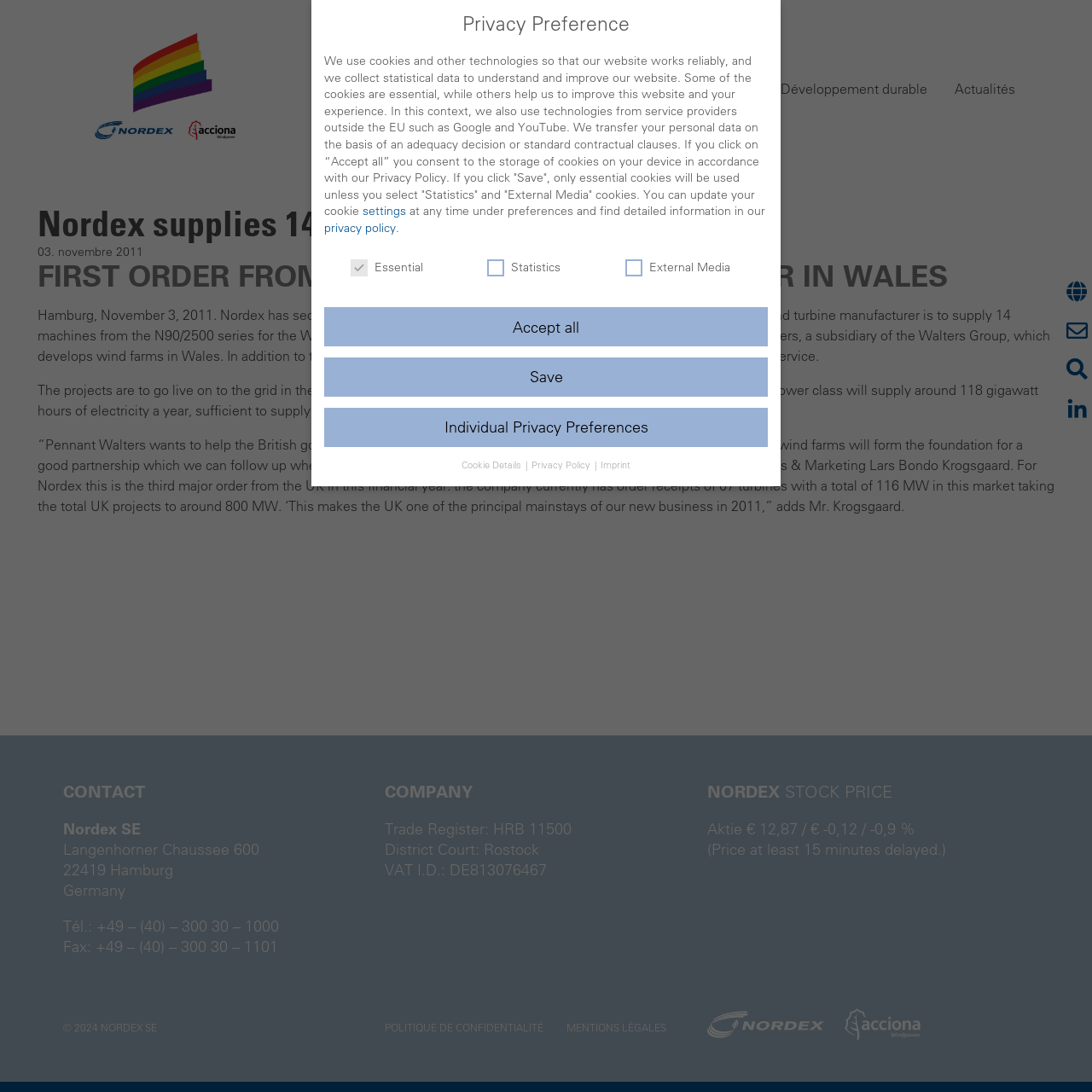What is the company name?
Based on the screenshot, provide your answer in one word or phrase.

Nordex SE